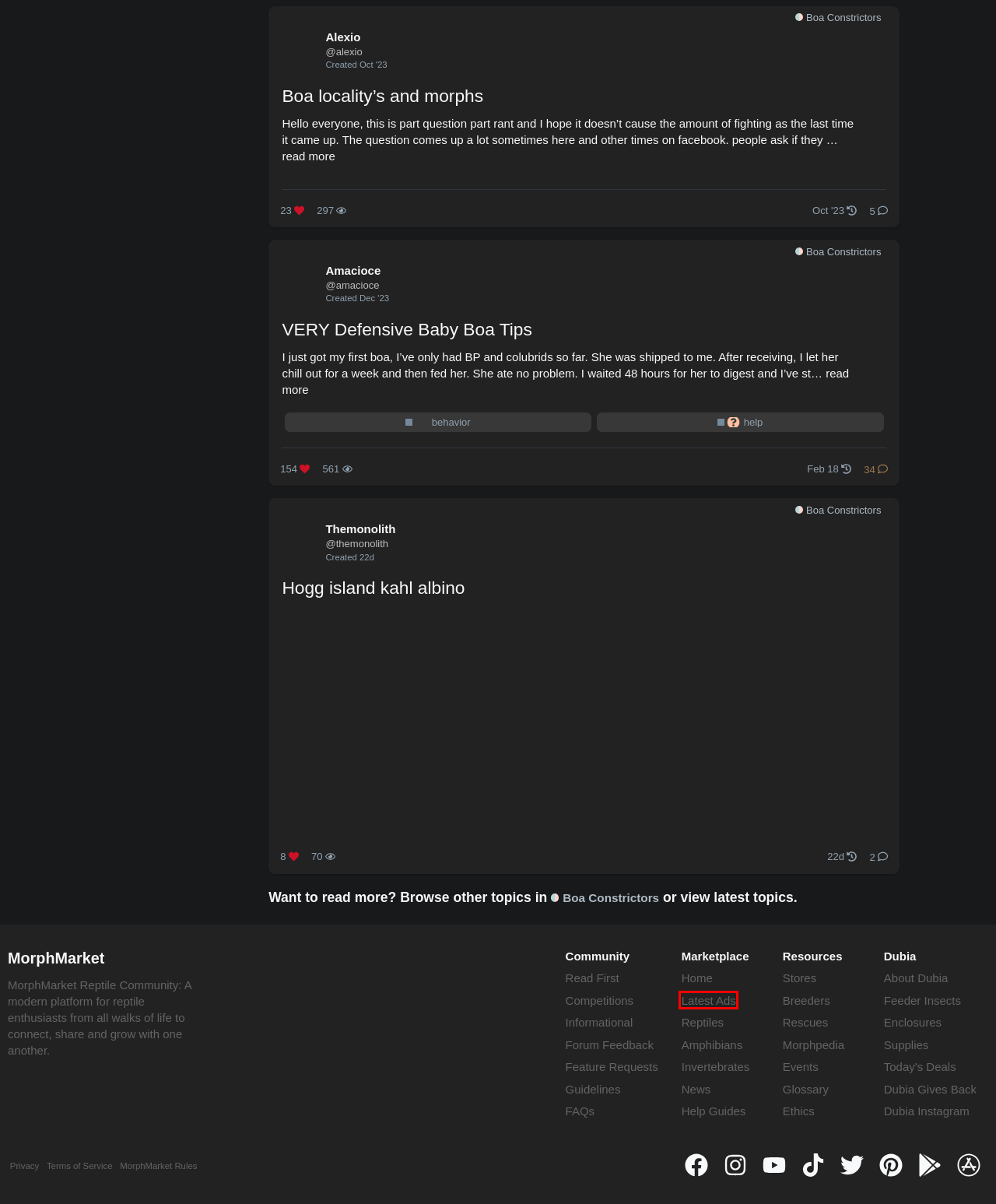You are presented with a screenshot of a webpage containing a red bounding box around an element. Determine which webpage description best describes the new webpage after clicking on the highlighted element. Here are the candidates:
A. Reptiles For Sale - MorphMarket US & Canada - MorphMarket
B. Invertebrates For Sale - MorphMarket US & Canada - MorphMarket
C. Animals For Sale - MorphMarket US & Canada - MorphMarket
D. MorphMarket News: Last Entries
E. Dubia.com Gives Back! | Dubia.com
F. Live Insects For Sale
 – Dubia.com
G. Reptile Supplies and Products
 – Dubia.com
H. MorphMarket Support Center

C